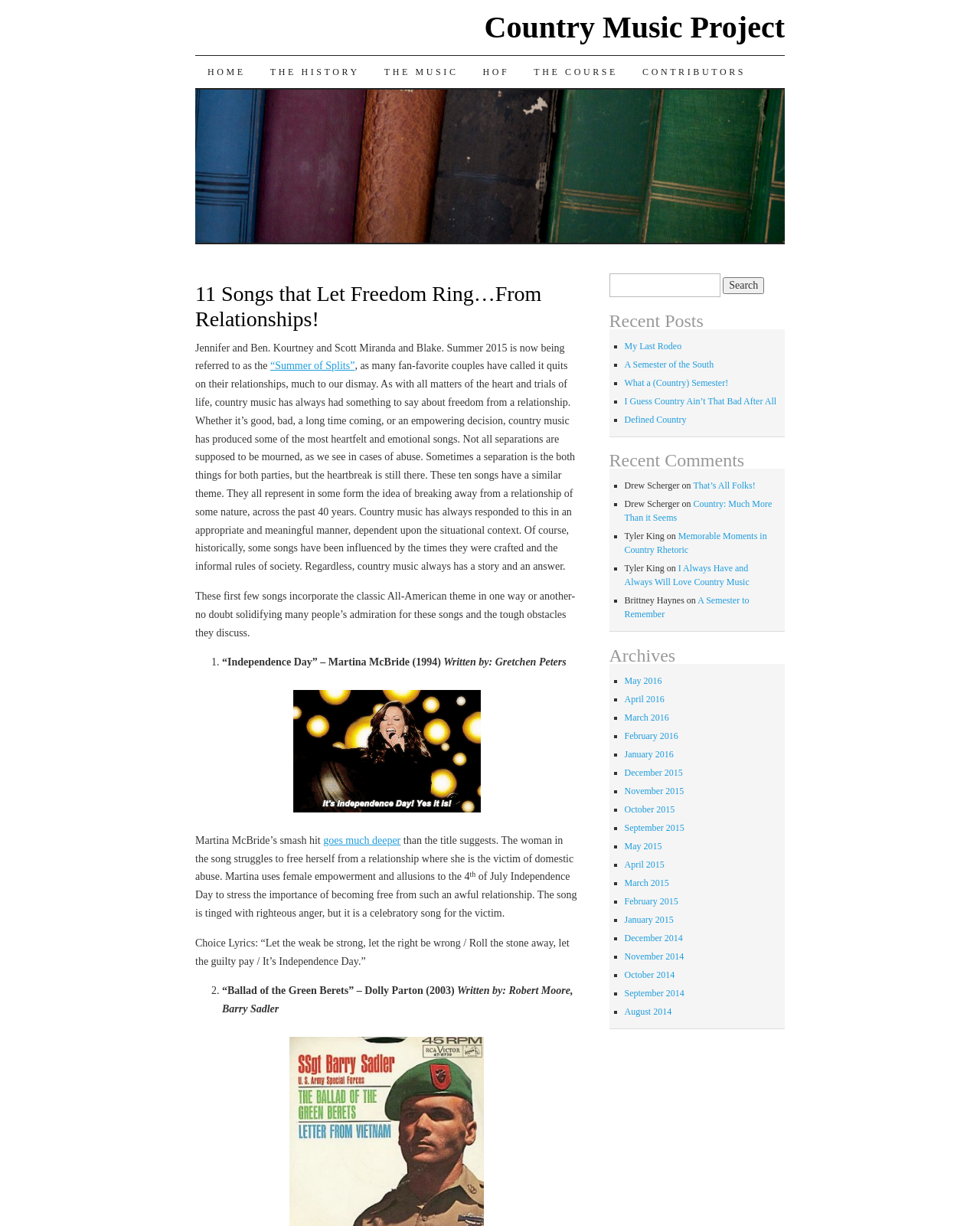How many recent posts are listed on the webpage?
Using the details shown in the screenshot, provide a comprehensive answer to the question.

The webpage lists 4 recent posts, each with a title and a link to the full article. The posts are listed in the 'Recent Posts' section, which is located in the right-hand sidebar of the webpage.